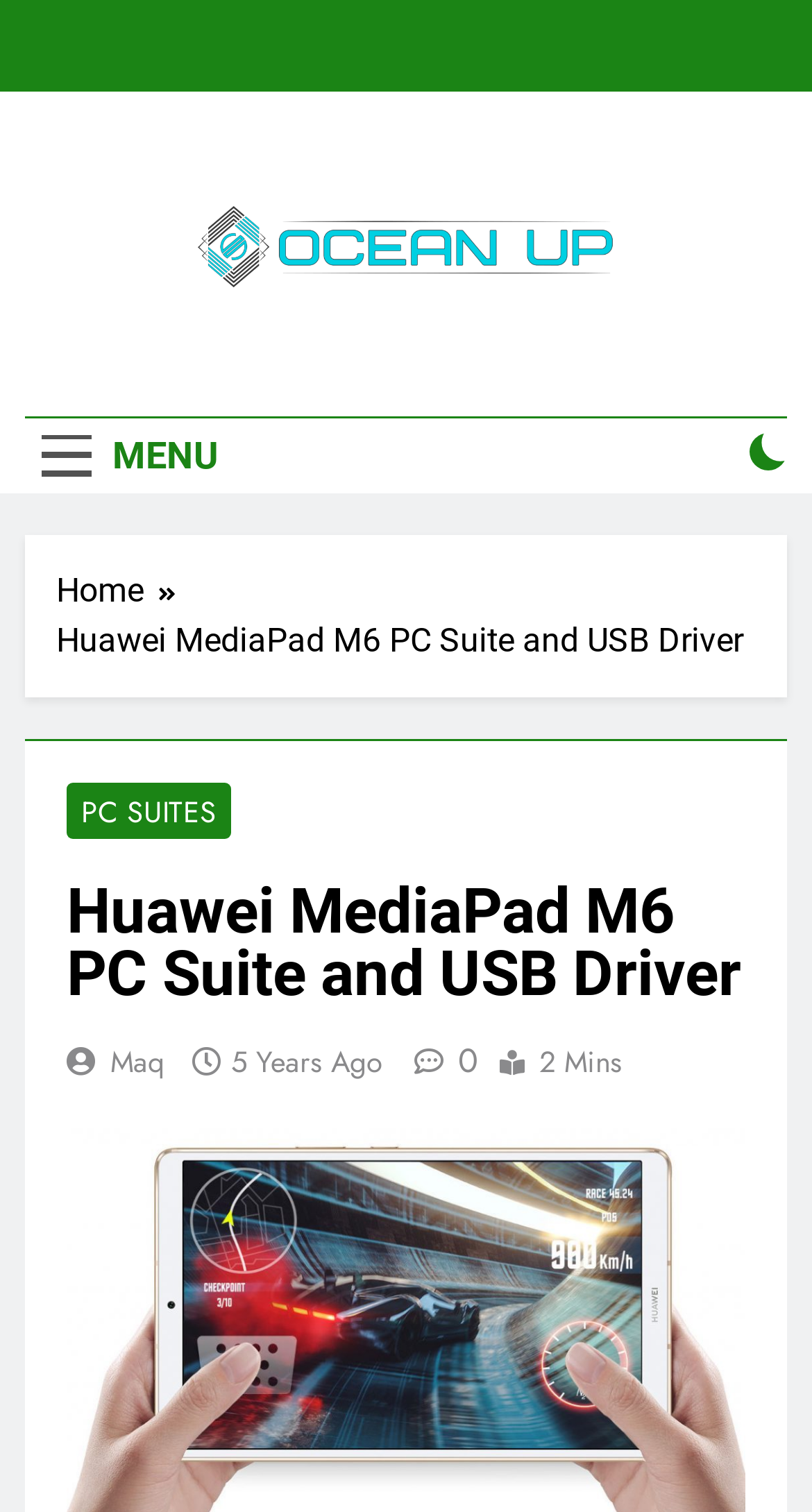Find the main header of the webpage and produce its text content.

Huawei MediaPad M6 PC Suite and USB Driver